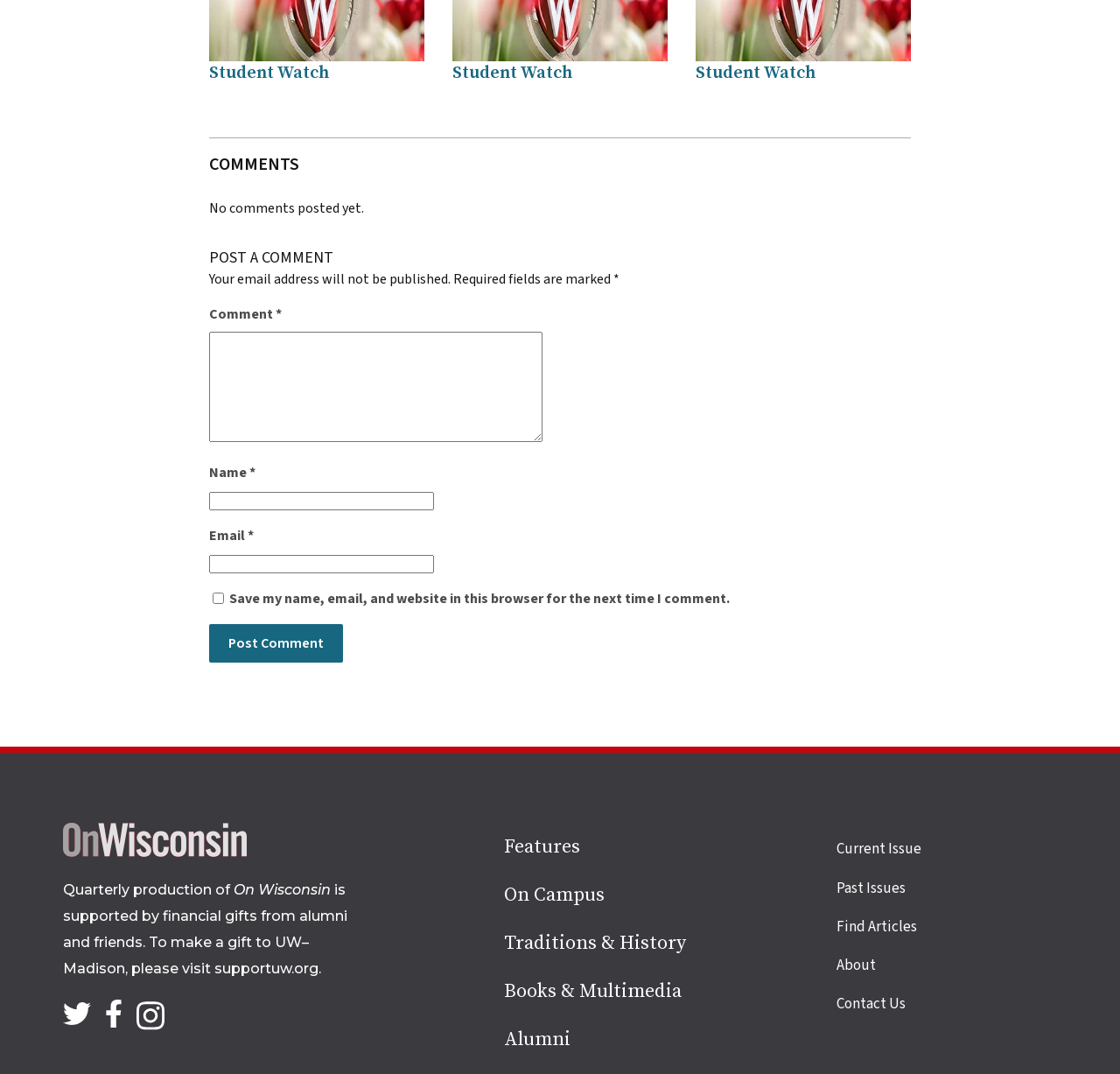Using the provided element description: "parent_node: Email * aria-describedby="email-notes" name="email"", identify the bounding box coordinates. The coordinates should be four floats between 0 and 1 in the order [left, top, right, bottom].

[0.187, 0.517, 0.388, 0.534]